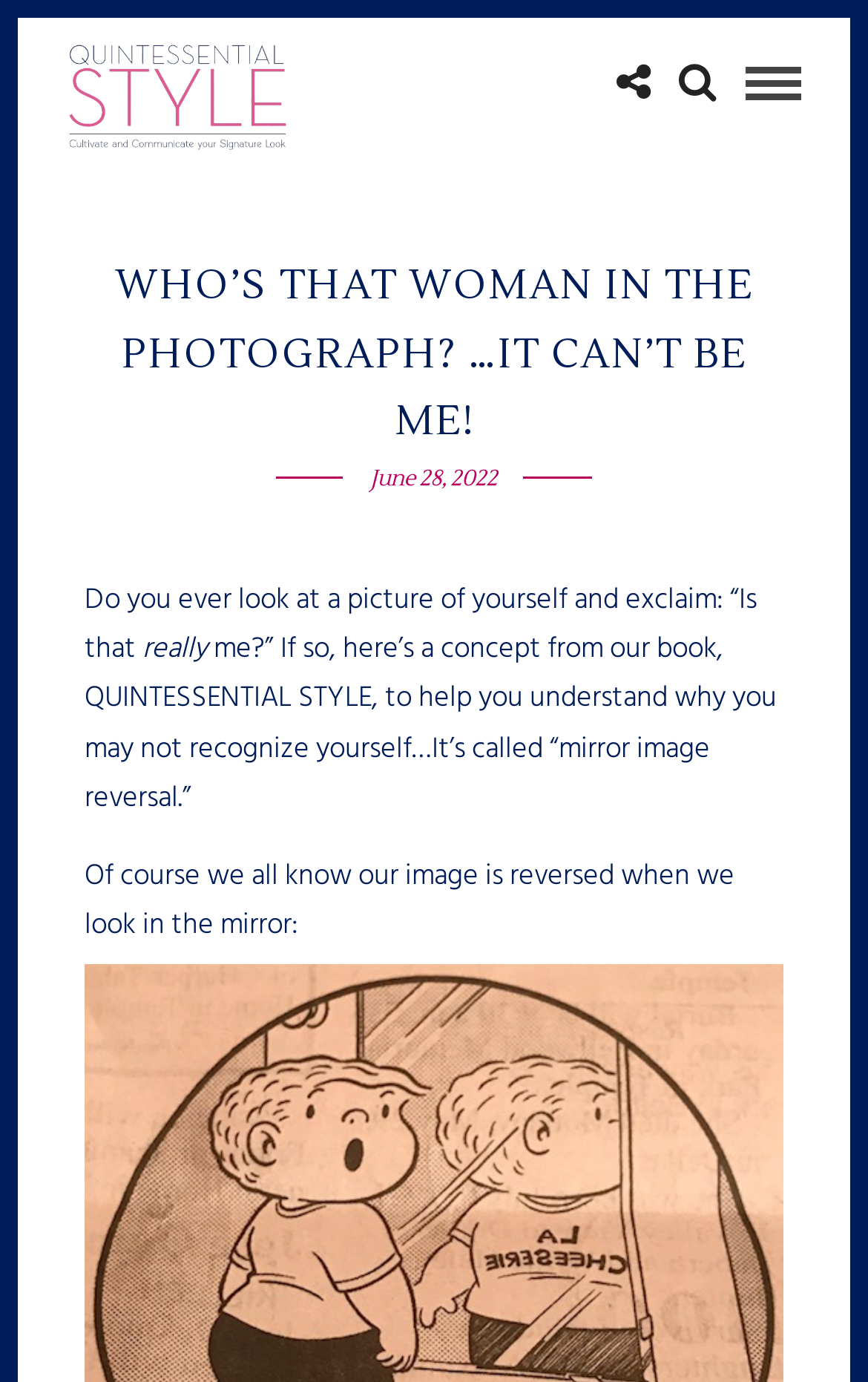Create a detailed narrative describing the layout and content of the webpage.

The webpage appears to be a blog post or article with a title "WHO’S THAT WOMAN IN THE PHOTOGRAPH? …IT CAN’T BE ME!" prominently displayed at the top. Below the title, there is a date "June 28, 2022" indicating when the article was published.

The article begins with a question, "Do you ever look at a picture of yourself and exclaim: “Is that really me?” which is followed by a brief explanation of a concept called "mirror image reversal" from a book titled "QUINTESSENTIAL STYLE". This concept is described as a reason why people may not recognize themselves in pictures.

At the top right corner of the page, there are four social media links, represented by icons, allowing users to share the article on different platforms.